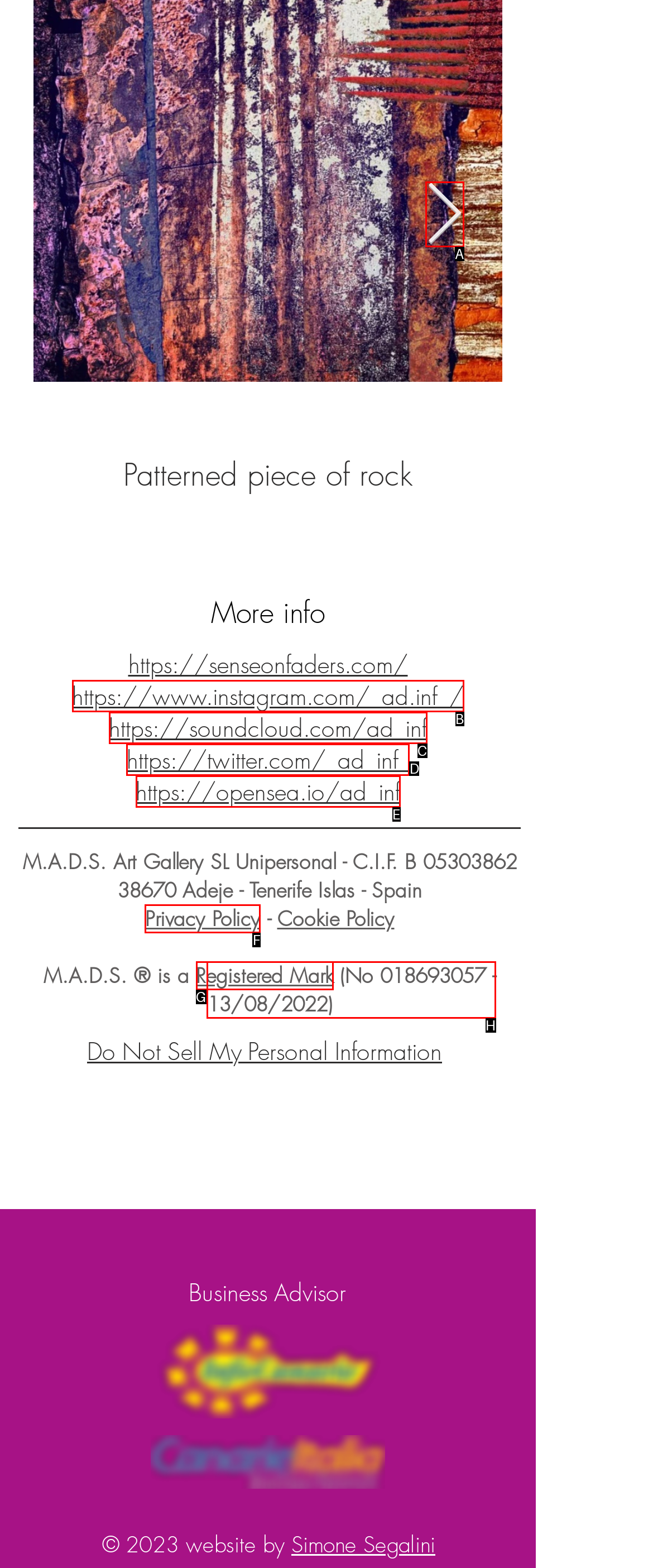Indicate which red-bounded element should be clicked to perform the task: Check the 'Privacy Policy' Answer with the letter of the correct option.

F